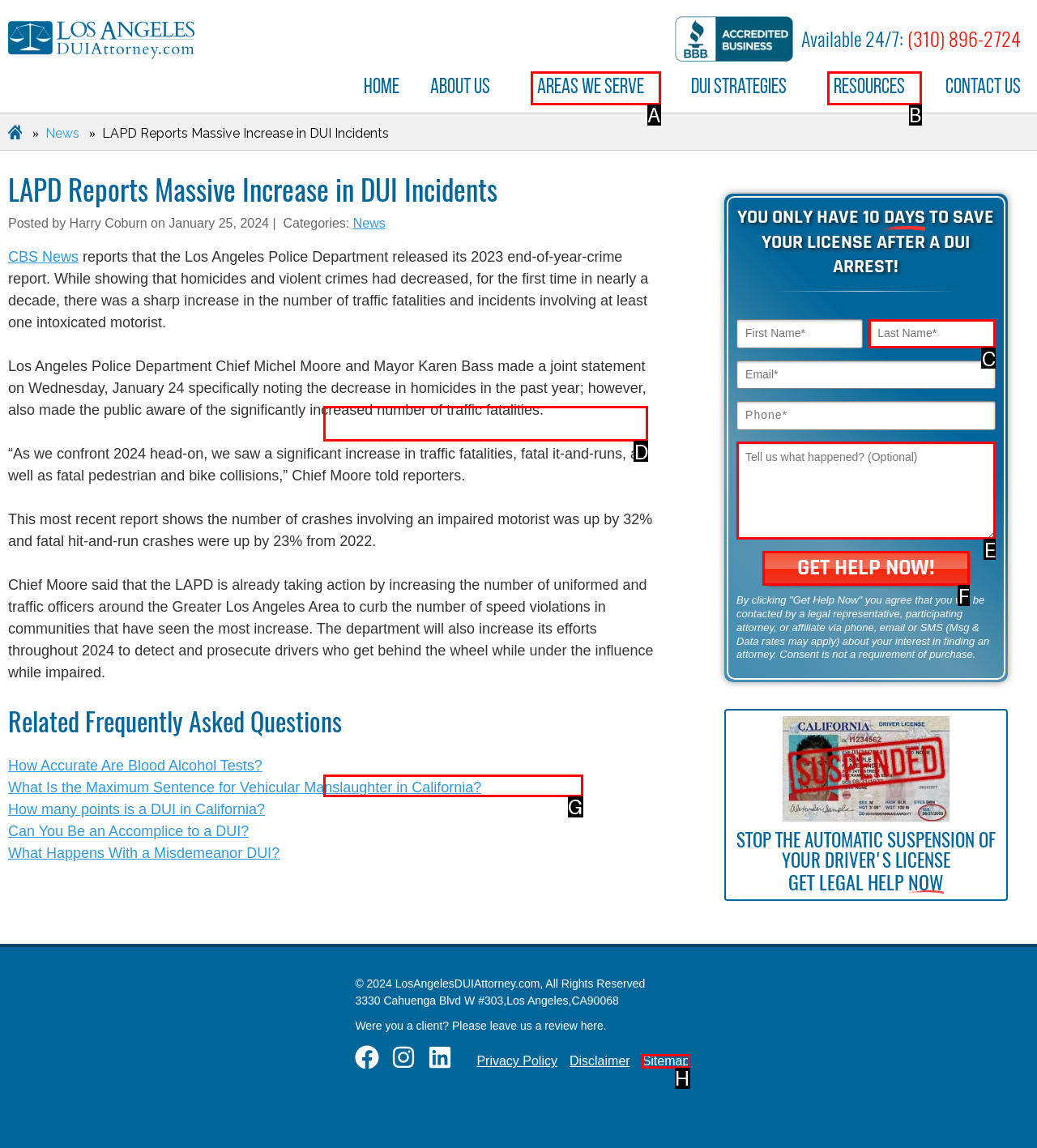Identify the appropriate choice to fulfill this task: Click the 'IMMEDIATE ATTORNEY RESPONSE' button
Respond with the letter corresponding to the correct option.

G